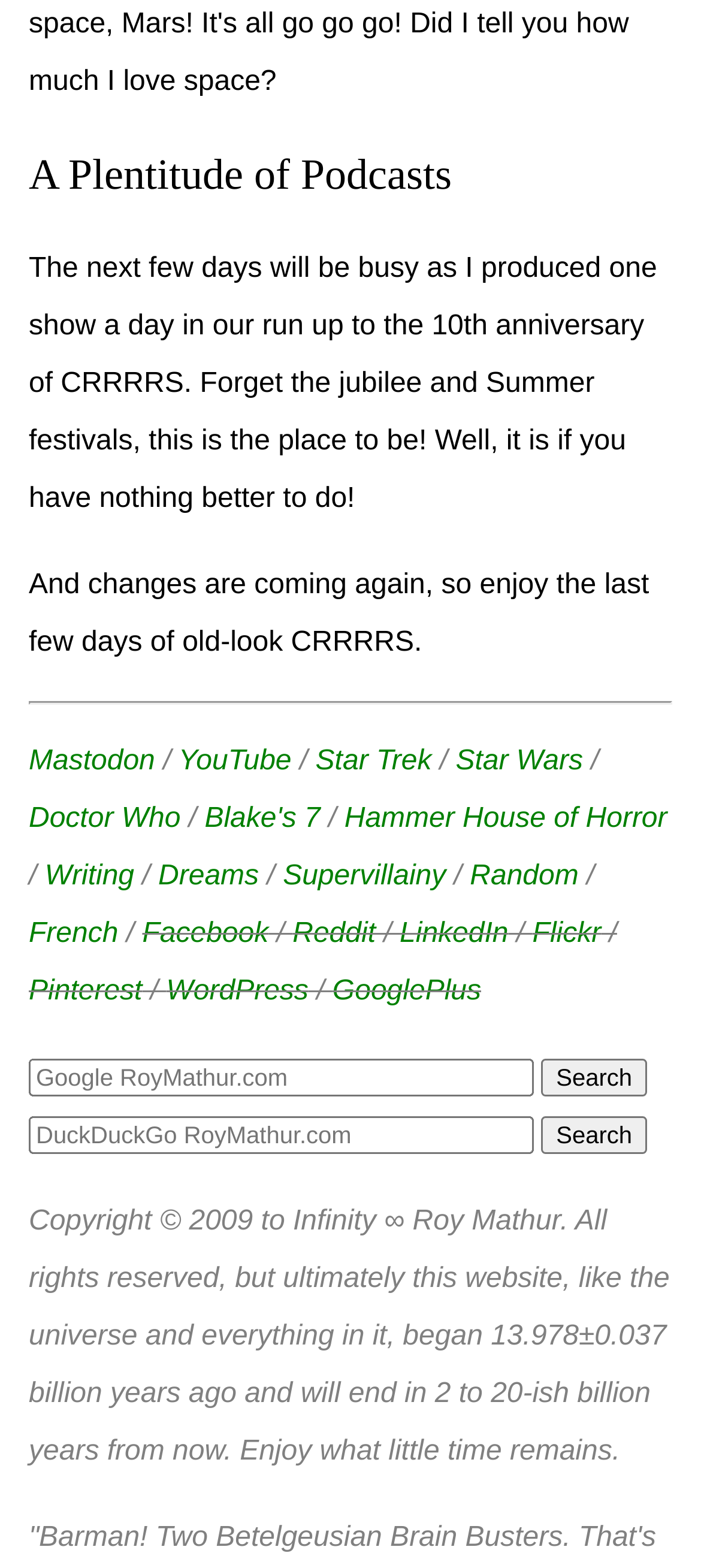Indicate the bounding box coordinates of the clickable region to achieve the following instruction: "Read about Writing."

[0.064, 0.549, 0.191, 0.568]